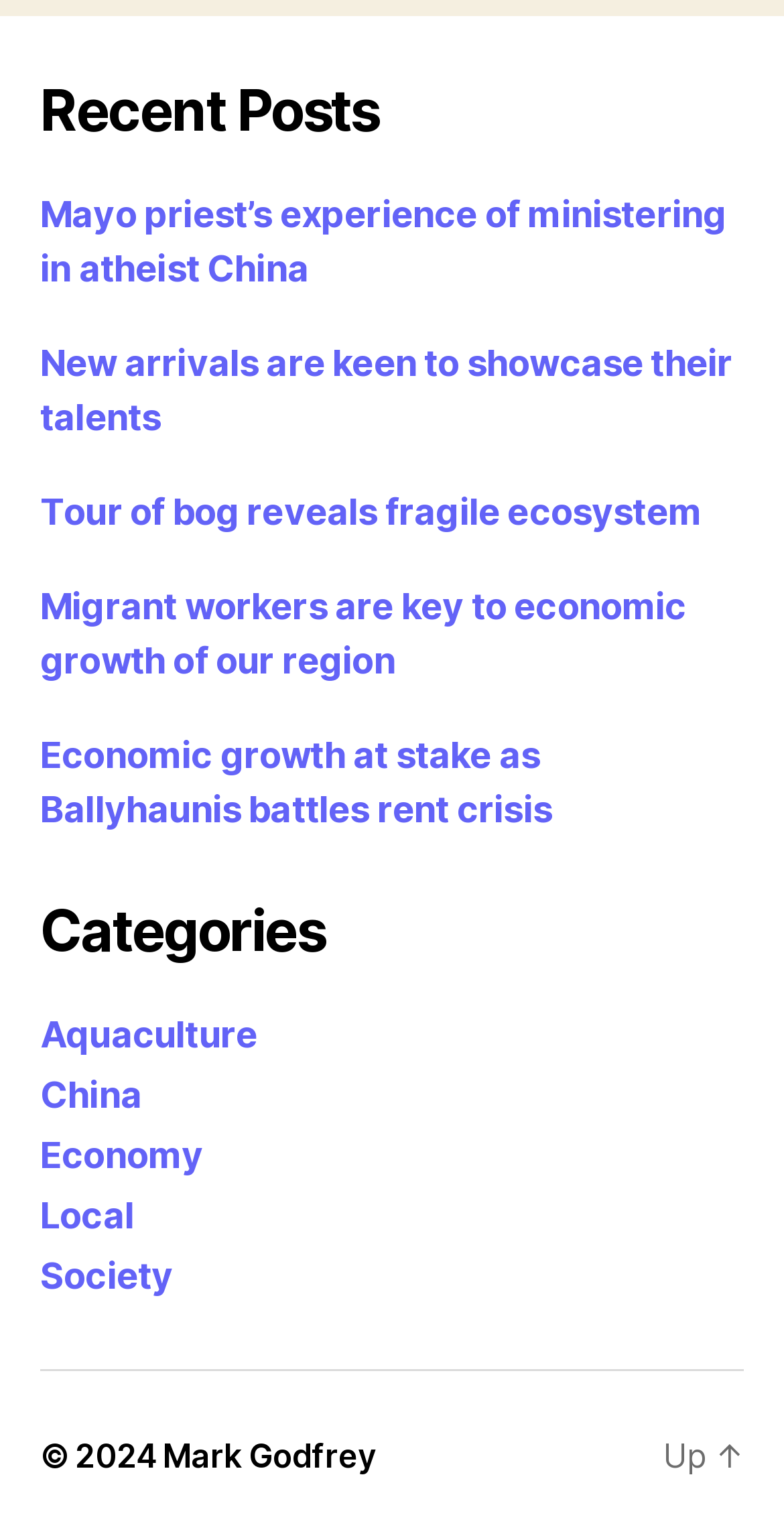How many links are there in the 'Recent Posts' section?
Please elaborate on the answer to the question with detailed information.

I counted the number of links under the navigation section 'Recent Posts' and found 5 links: 'Mayo priest’s experience of ministering in atheist China', 'New arrivals are keen to showcase their talents', 'Tour of bog reveals fragile ecosystem', 'Migrant workers are key to economic growth of our region', and 'Economic growth at stake as Ballyhaunis battles rent crisis'.